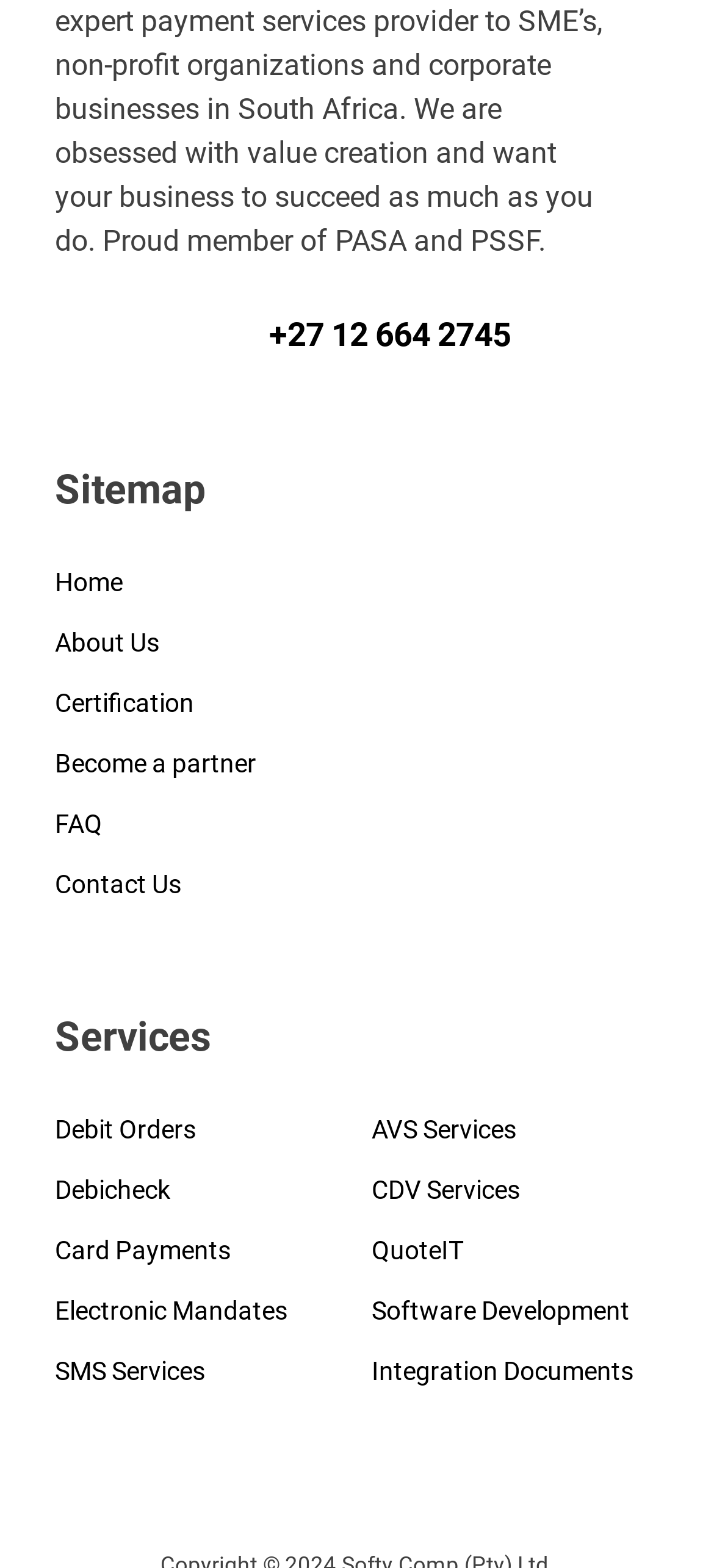Please answer the following question using a single word or phrase: 
How many image links are there at the top of the webpage?

3